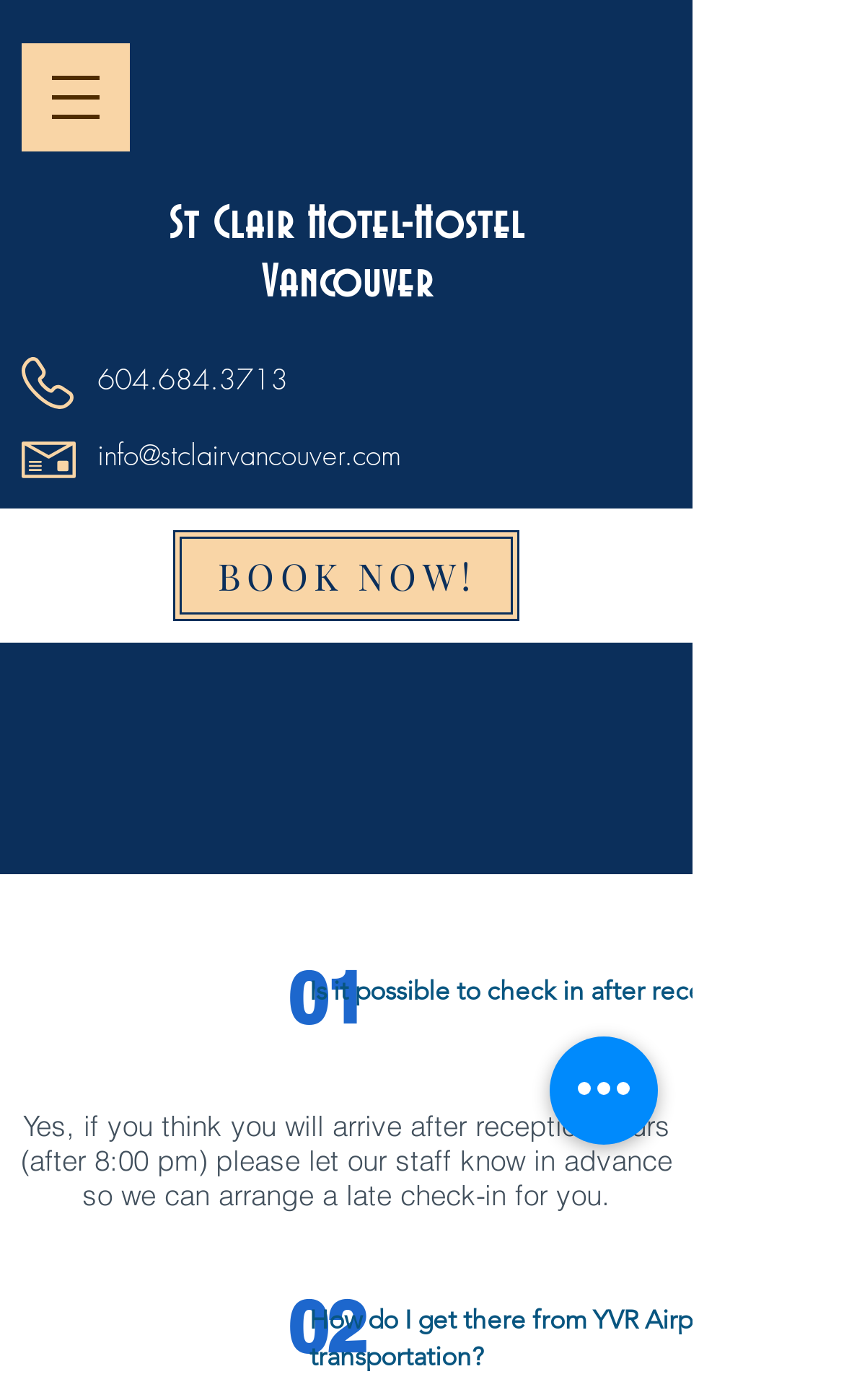Locate the bounding box of the user interface element based on this description: "aria-label="Quick actions"".

[0.651, 0.74, 0.779, 0.818]